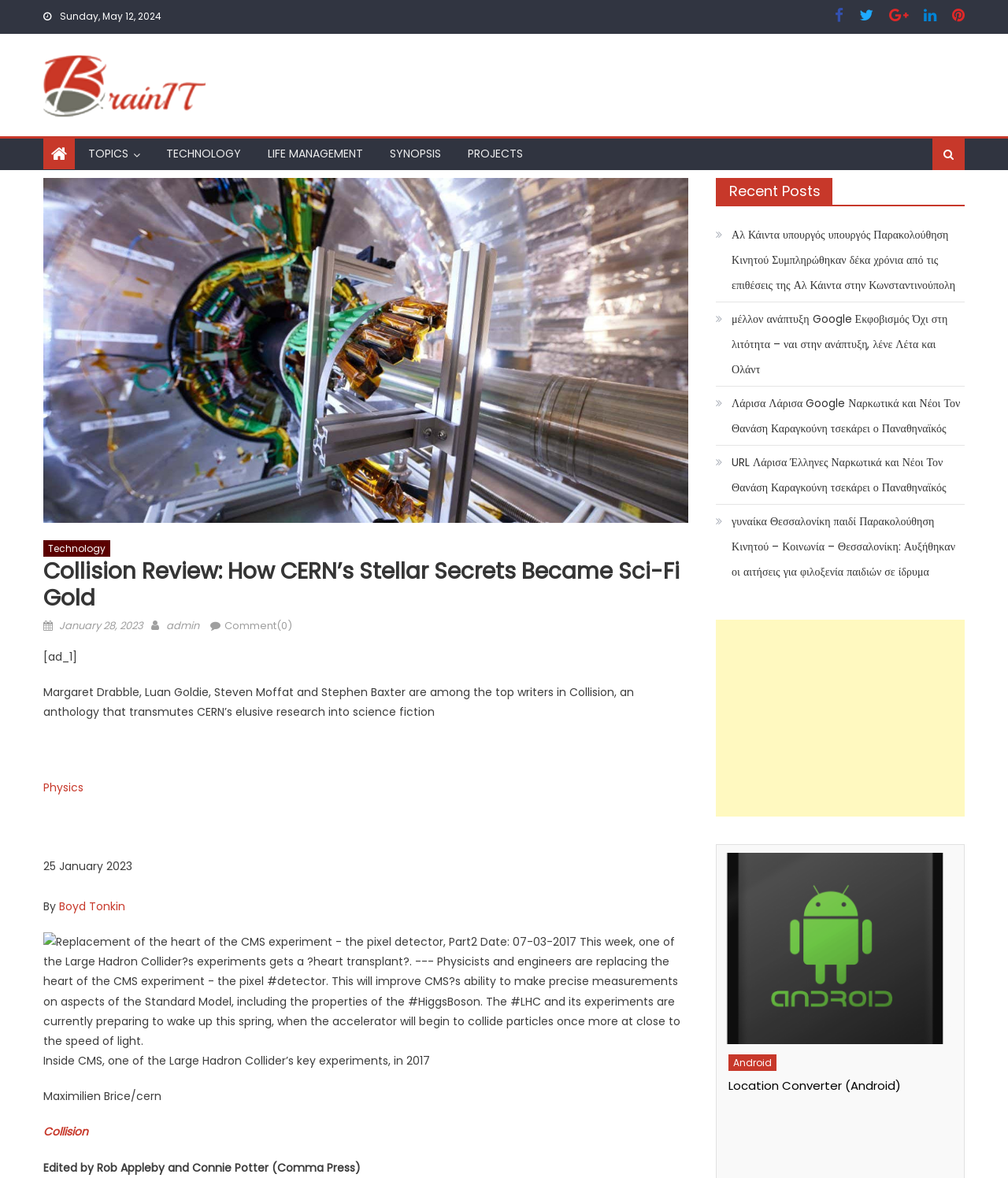Find the bounding box coordinates for the area you need to click to carry out the instruction: "View the image of the pixel detector". The coordinates should be four float numbers between 0 and 1, indicated as [left, top, right, bottom].

[0.043, 0.791, 0.683, 0.892]